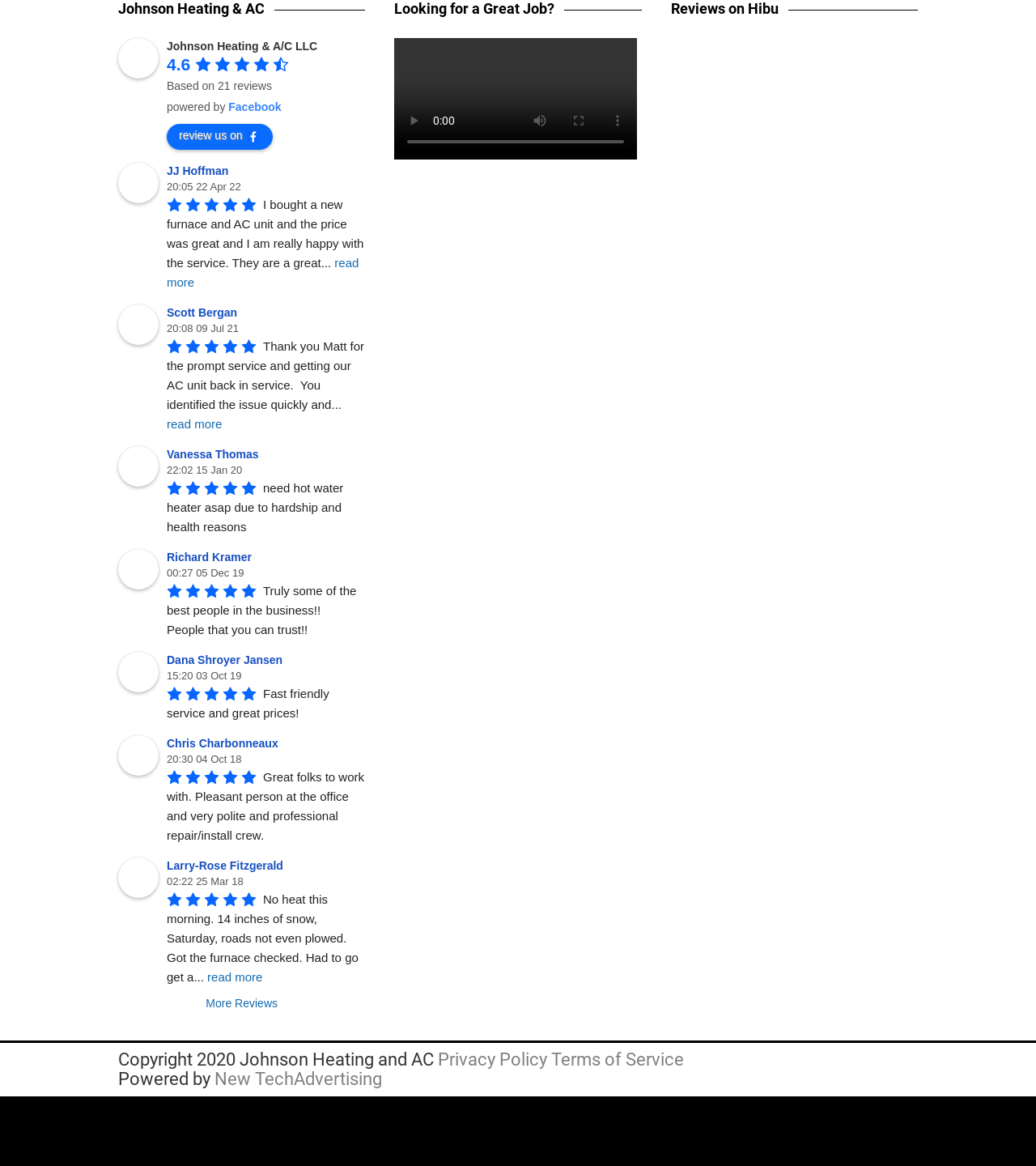Please determine the bounding box coordinates of the area that needs to be clicked to complete this task: 'read the review from JJ Hoffman'. The coordinates must be four float numbers between 0 and 1, formatted as [left, top, right, bottom].

[0.161, 0.141, 0.225, 0.152]